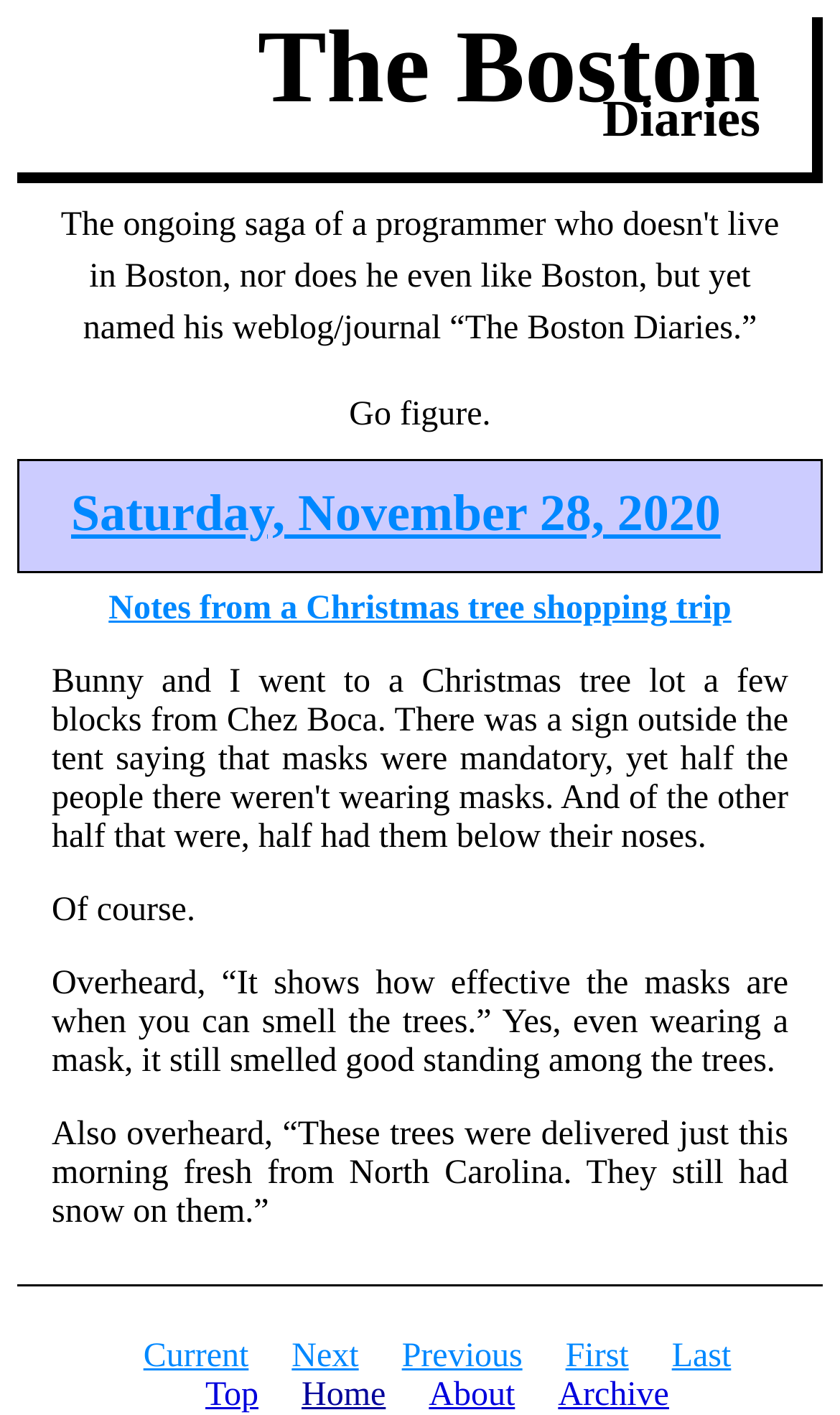Please find and generate the text of the main heading on the webpage.

The Boston Diaries